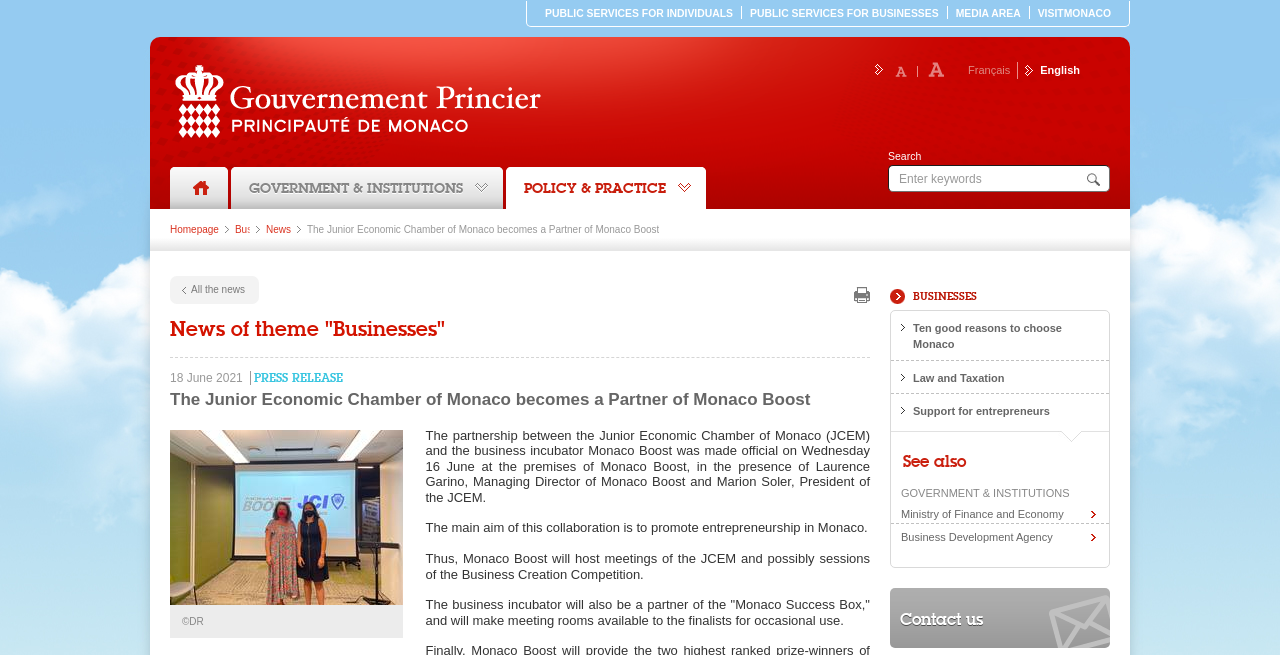Identify and provide the bounding box for the element described by: "English".

[0.801, 0.098, 0.844, 0.116]